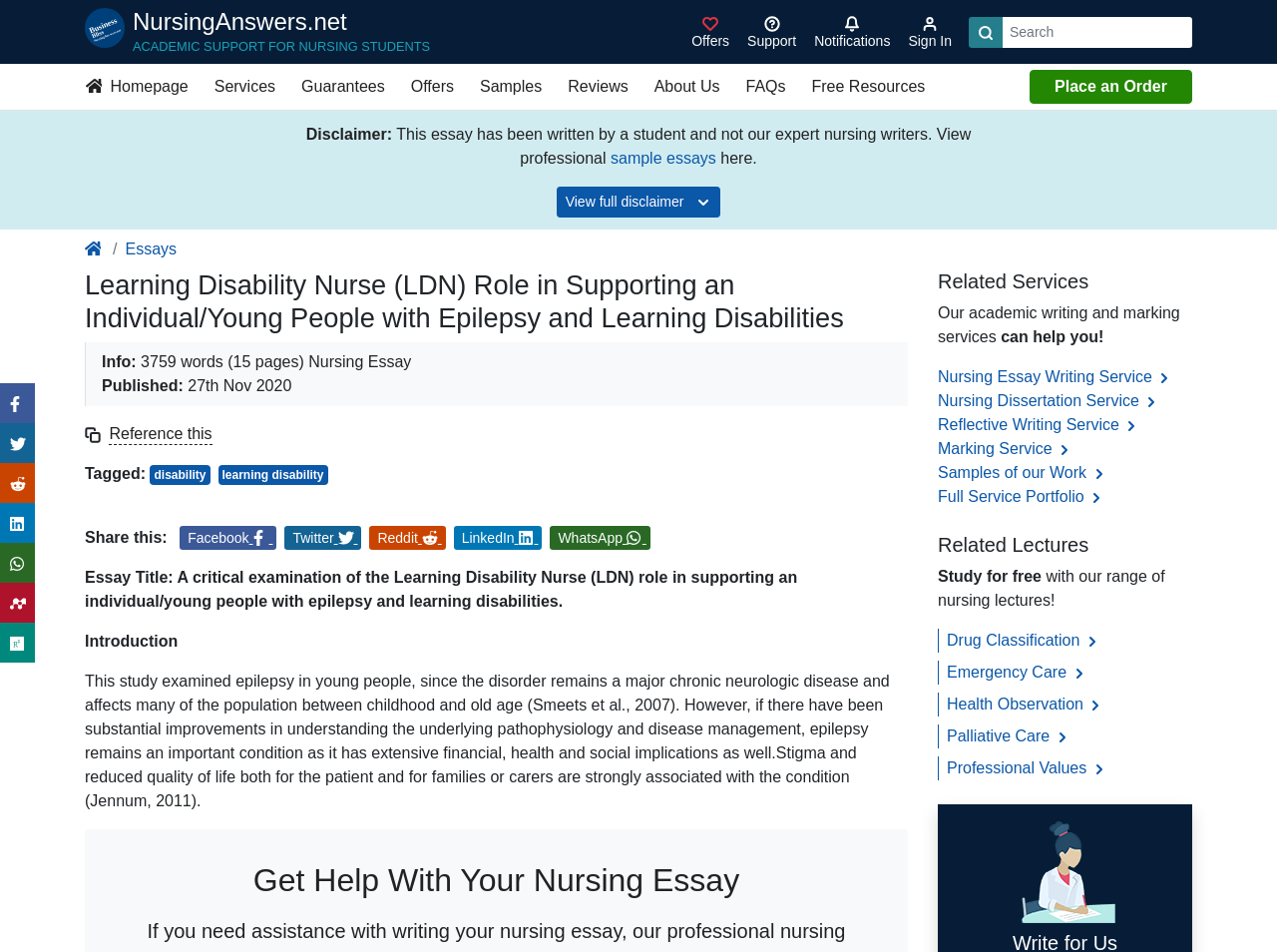Extract the top-level heading from the webpage and provide its text.

Learning Disability Nurse (LDN) Role in Supporting an Individual/Young People with Epilepsy and Learning Disabilities